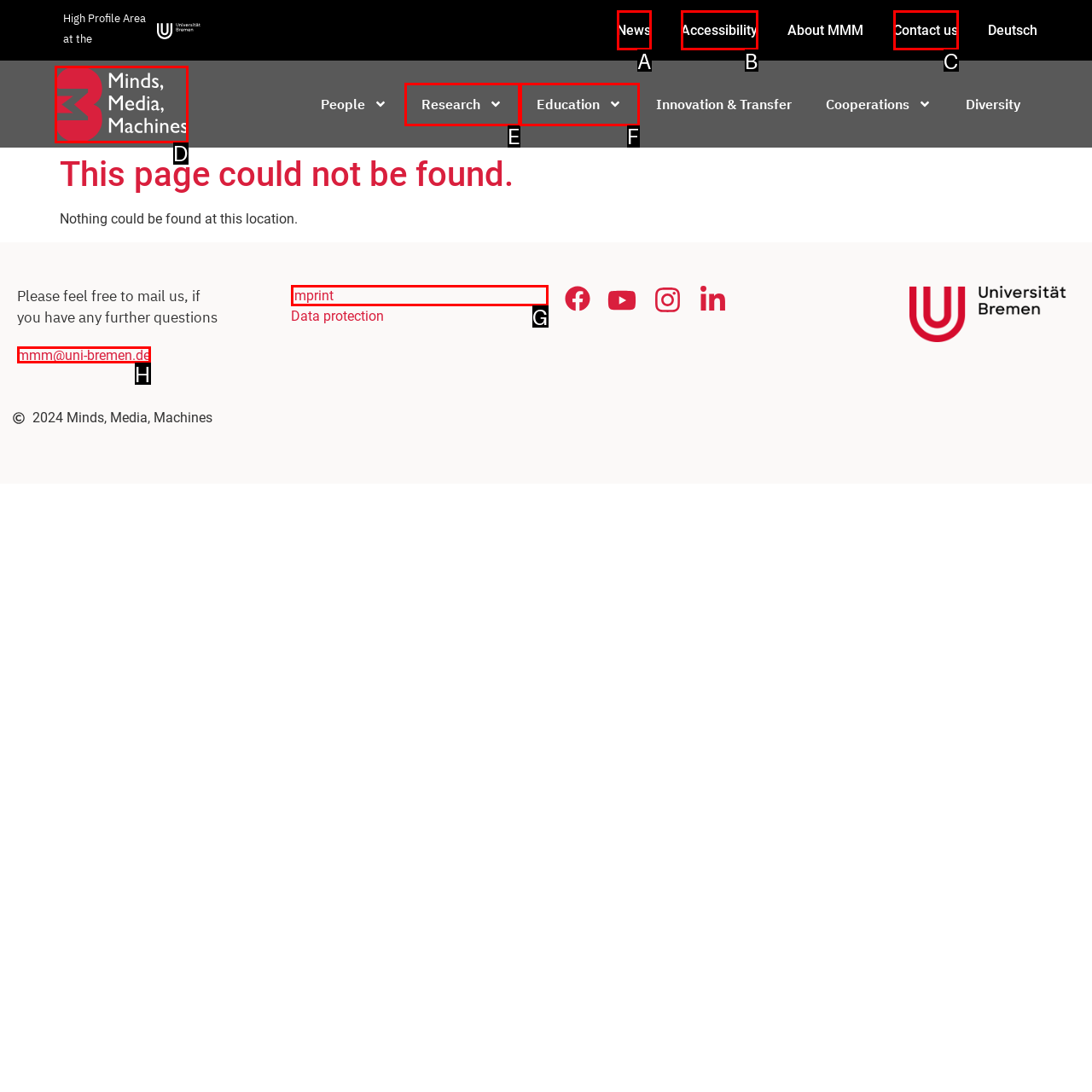Select the letter of the option that corresponds to: Accessibility
Provide the letter from the given options.

B